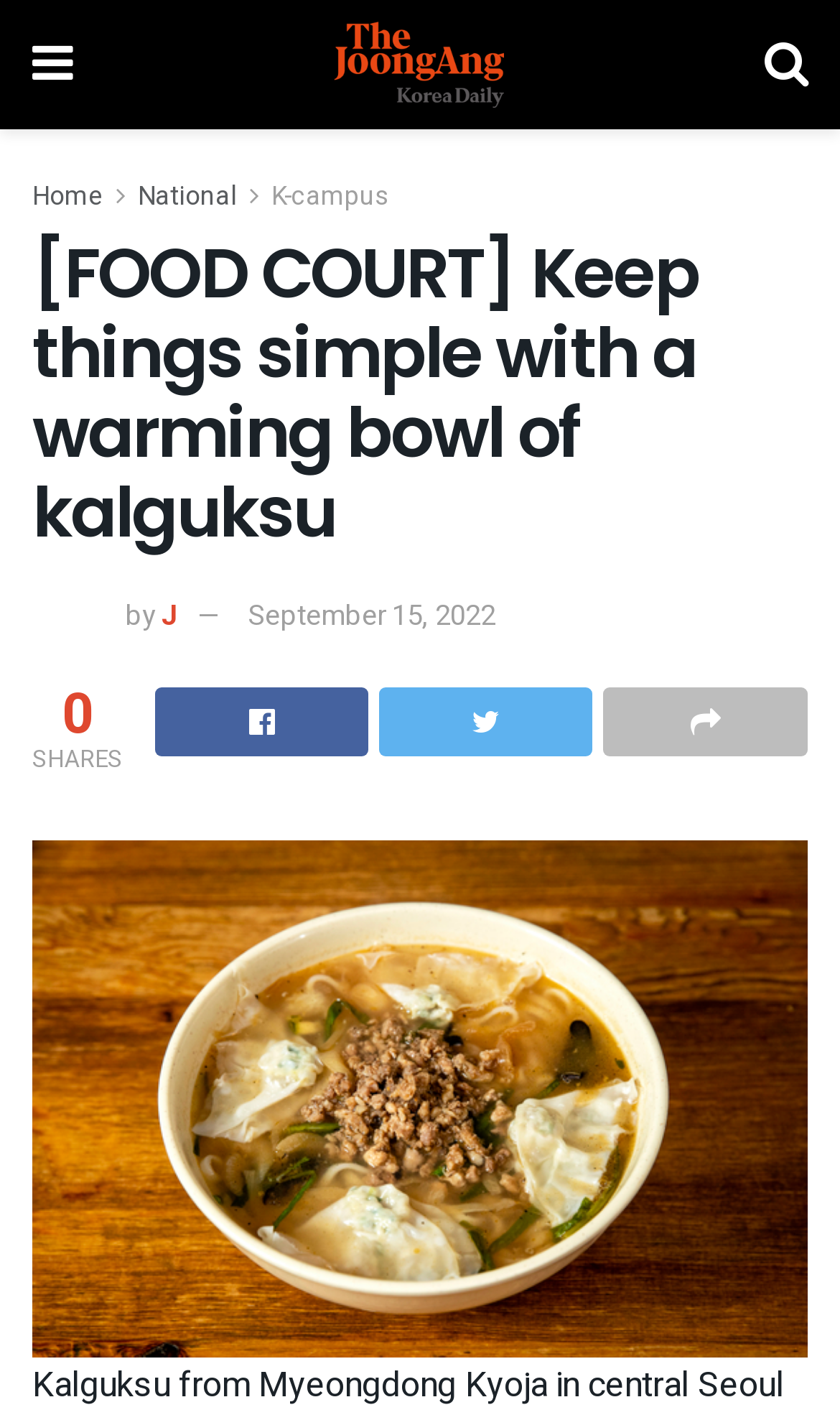What is the name of the newspaper?
Using the information from the image, give a concise answer in one word or a short phrase.

THE JOONGANG KOREA DAILY